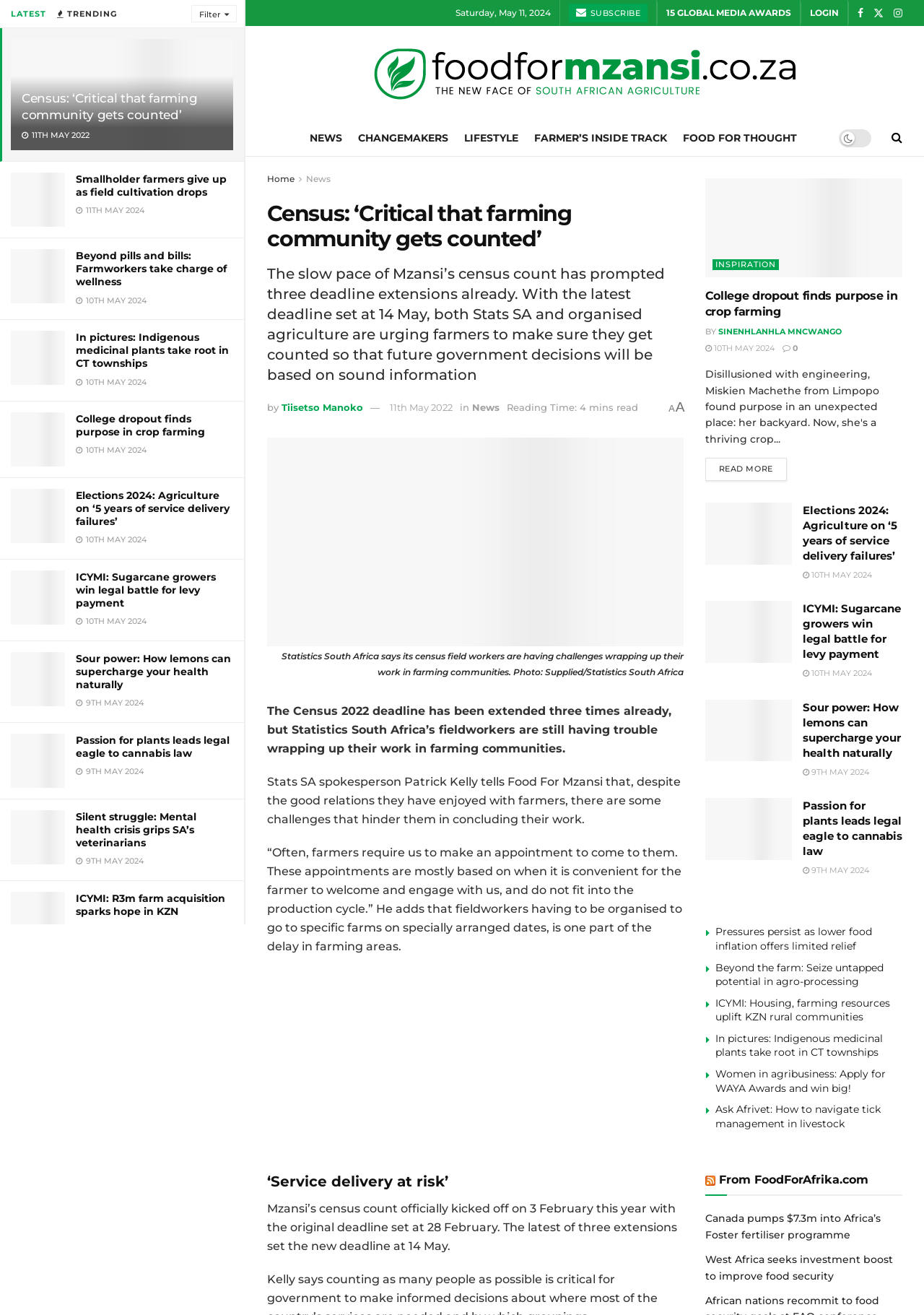Determine the bounding box for the described HTML element: "parent_node: INSPIRATION". Ensure the coordinates are four float numbers between 0 and 1 in the format [left, top, right, bottom].

[0.763, 0.136, 0.977, 0.211]